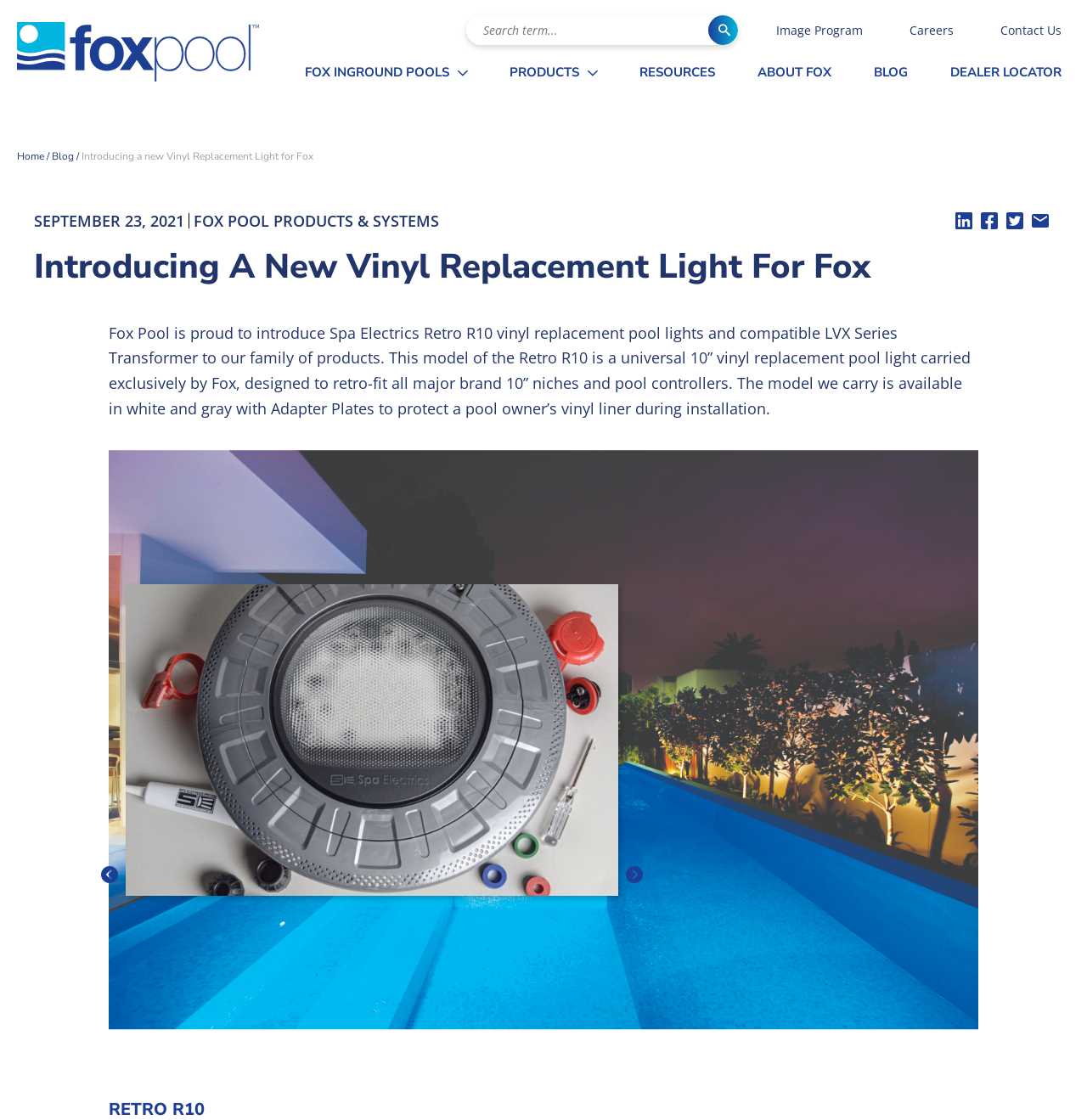Analyze the image and deliver a detailed answer to the question: What is the name of the transformer compatible with the Retro R10?

The static text mentions that Fox Pool is proud to introduce Spa Electrics Retro R10 vinyl replacement pool lights and compatible LVX Series Transformer to their family of products, which implies that the LVX Series Transformer is the compatible transformer.